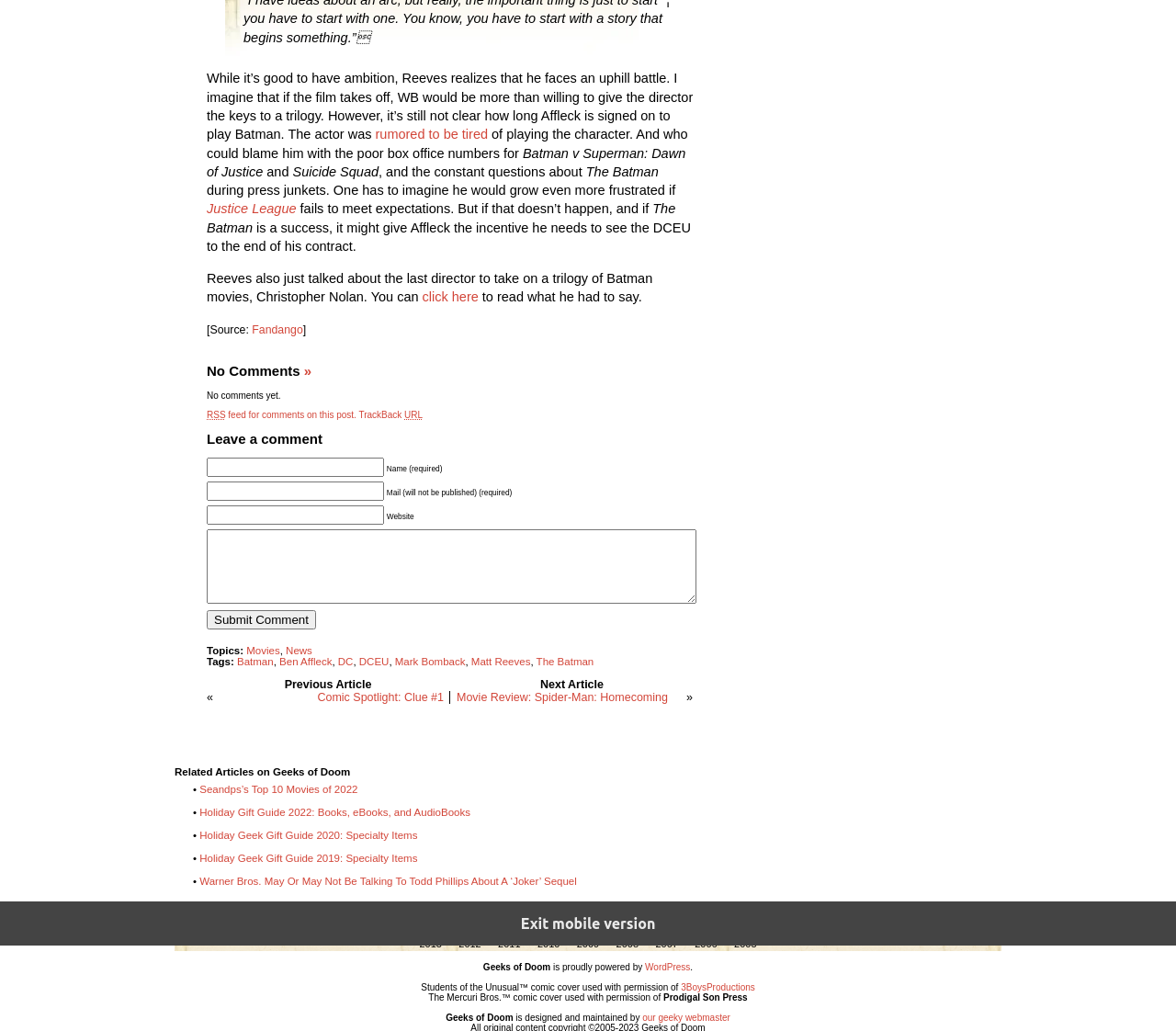Refer to the screenshot and give an in-depth answer to this question: How many comments are there on this article?

I looked at the LayoutTableCell with the text 'No Comments » No comments yet.' and determined that there are no comments on this article.